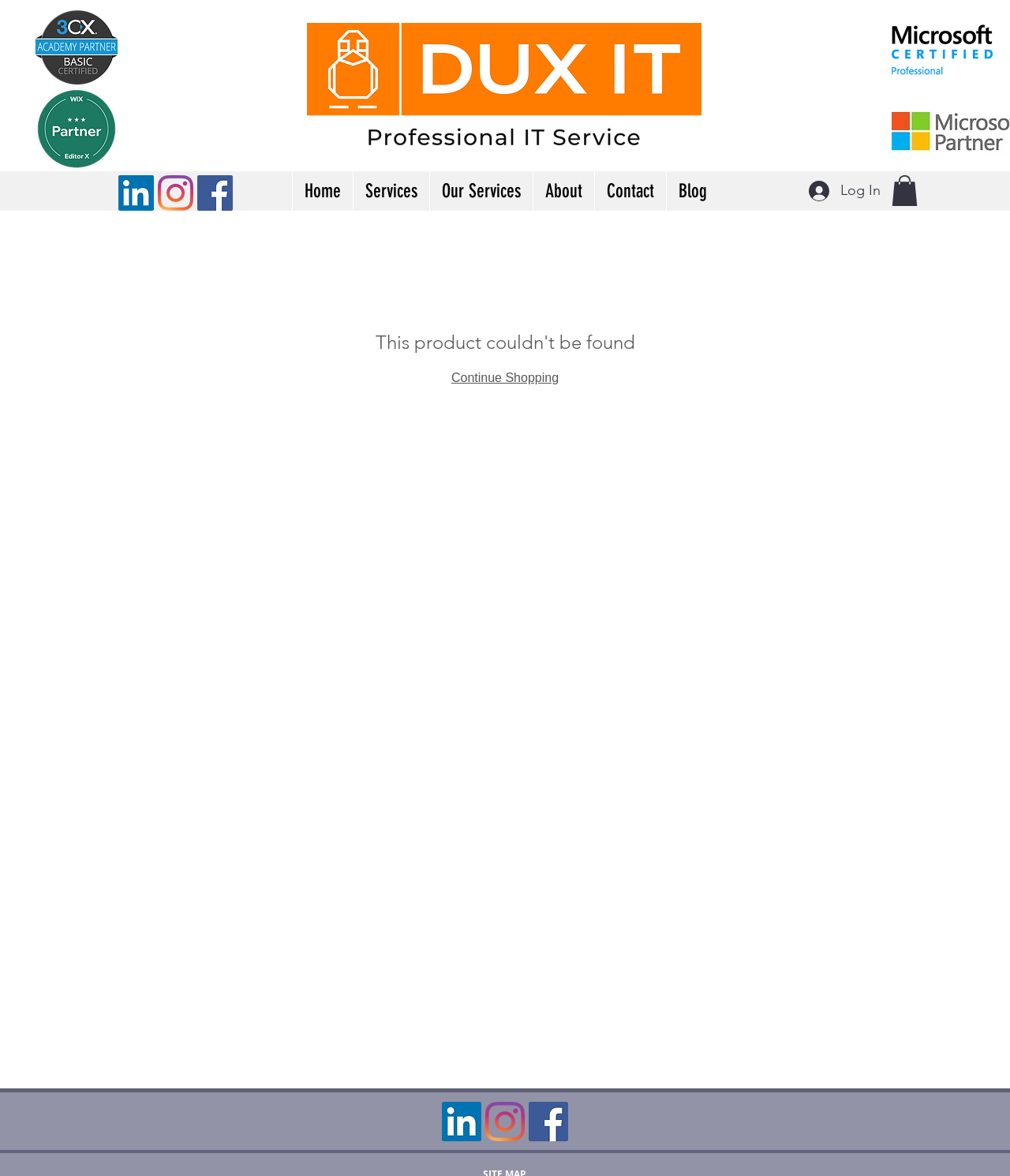Determine the bounding box coordinates for the area that should be clicked to carry out the following instruction: "Read about ChatterShmatter".

None